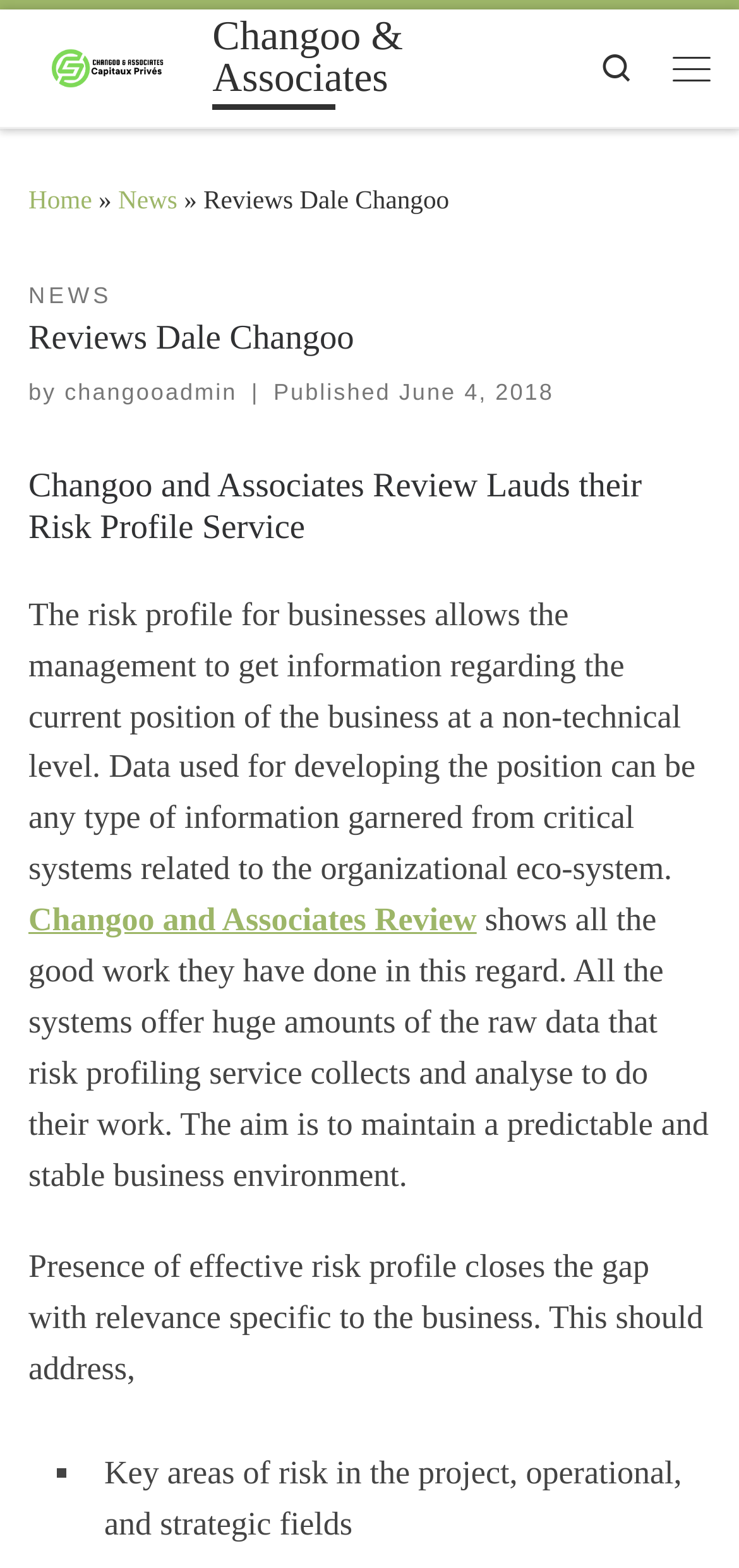Provide a brief response using a word or short phrase to this question:
What is the purpose of the risk profile service?

To maintain a predictable and stable business environment